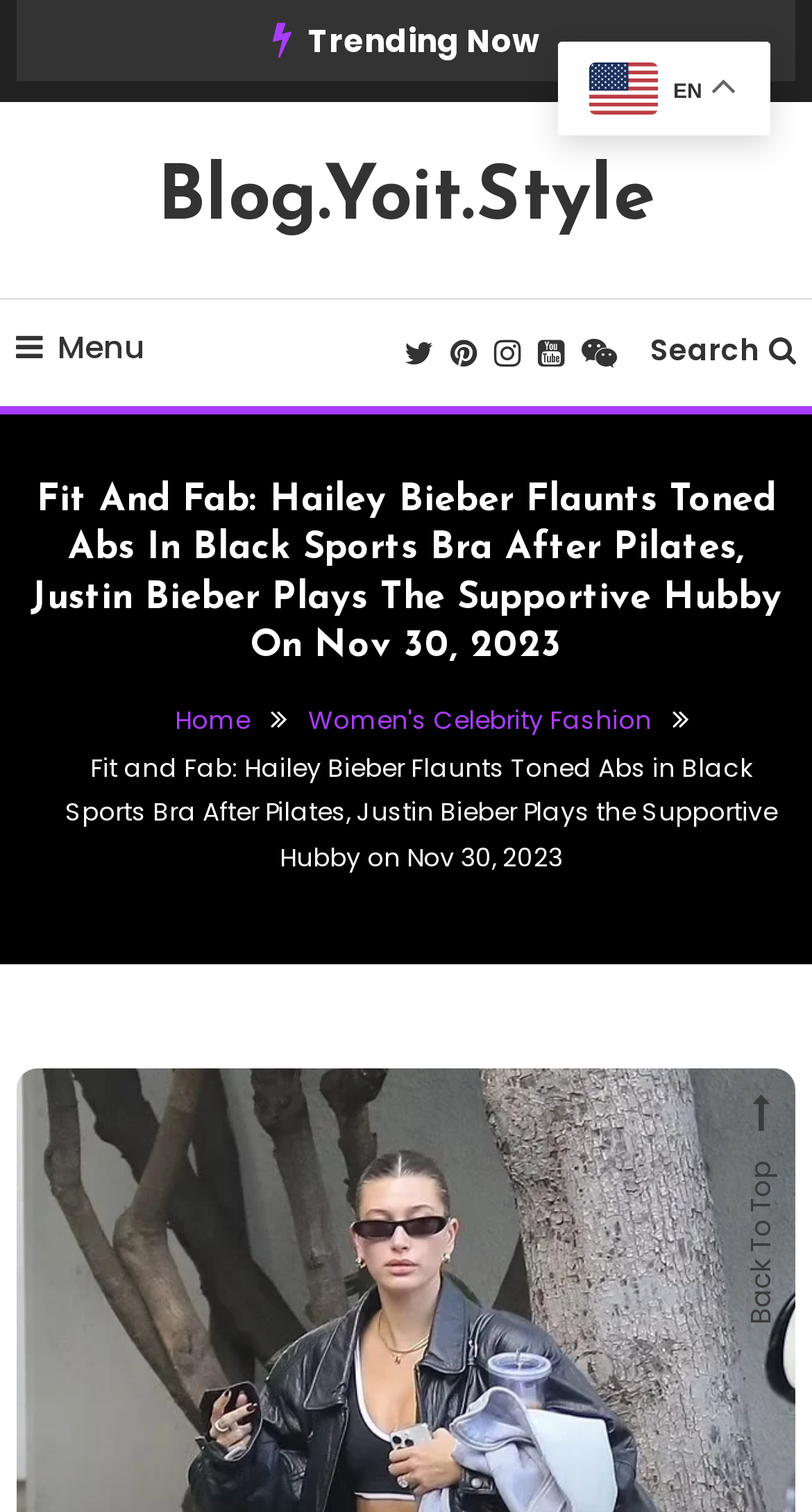Respond to the question below with a single word or phrase: What is the category of the article?

Women's Celebrity Fashion